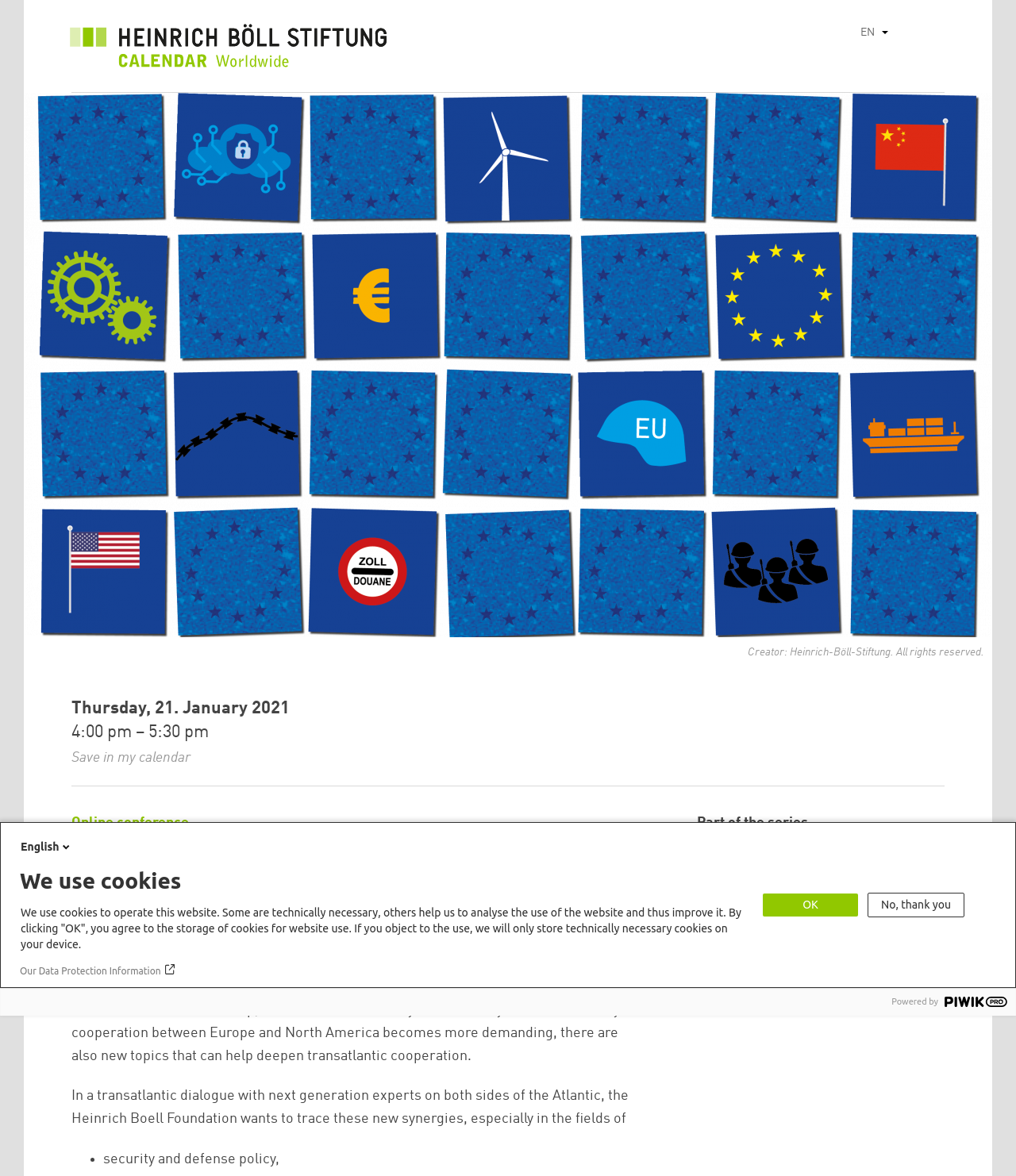Locate the bounding box coordinates of the clickable area needed to fulfill the instruction: "Click the 'Save in my calendar' link".

[0.07, 0.635, 0.623, 0.654]